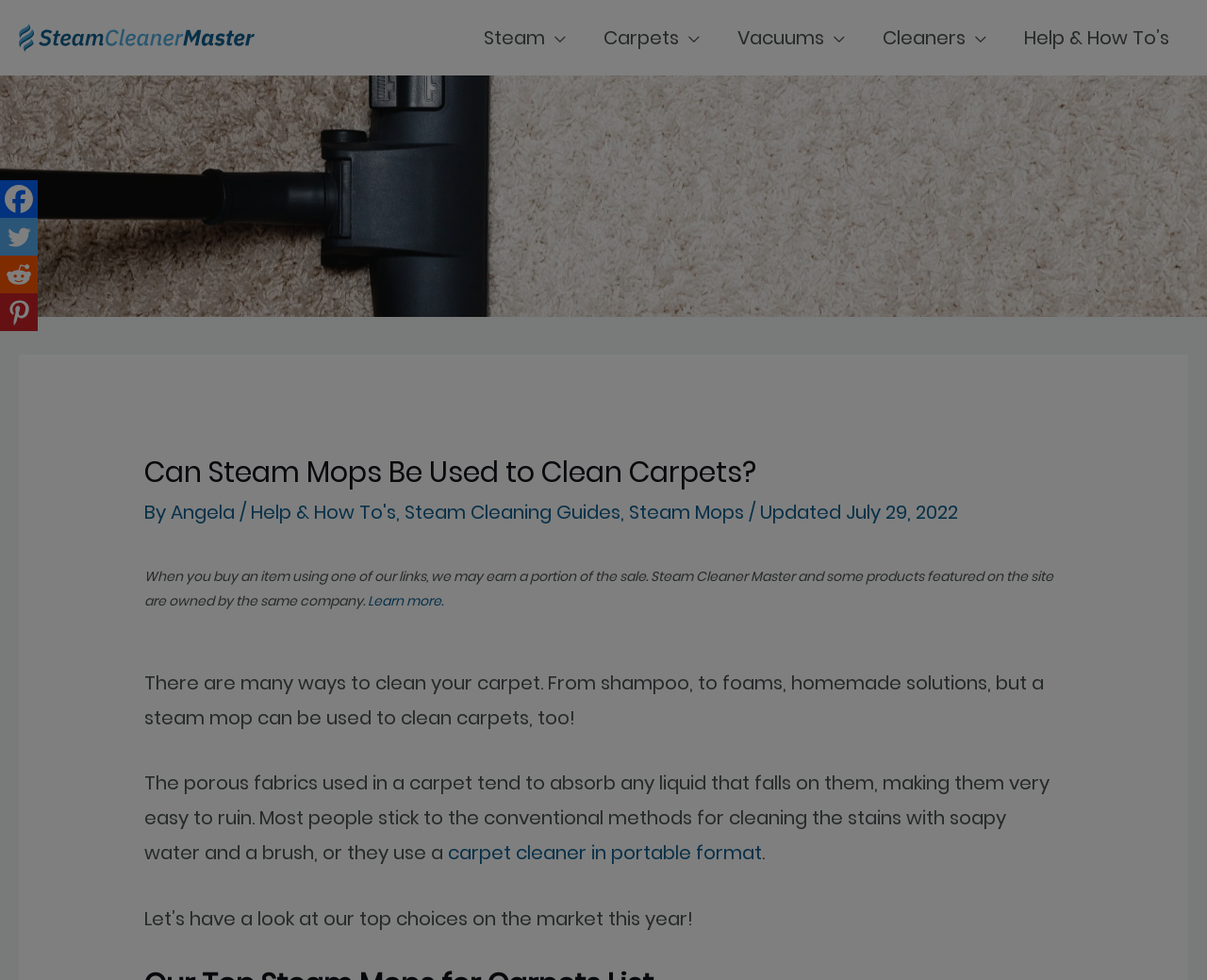Determine the bounding box coordinates of the section to be clicked to follow the instruction: "Toggle the Carpets Menu". The coordinates should be given as four float numbers between 0 and 1, formatted as [left, top, right, bottom].

[0.484, 0.0, 0.595, 0.077]